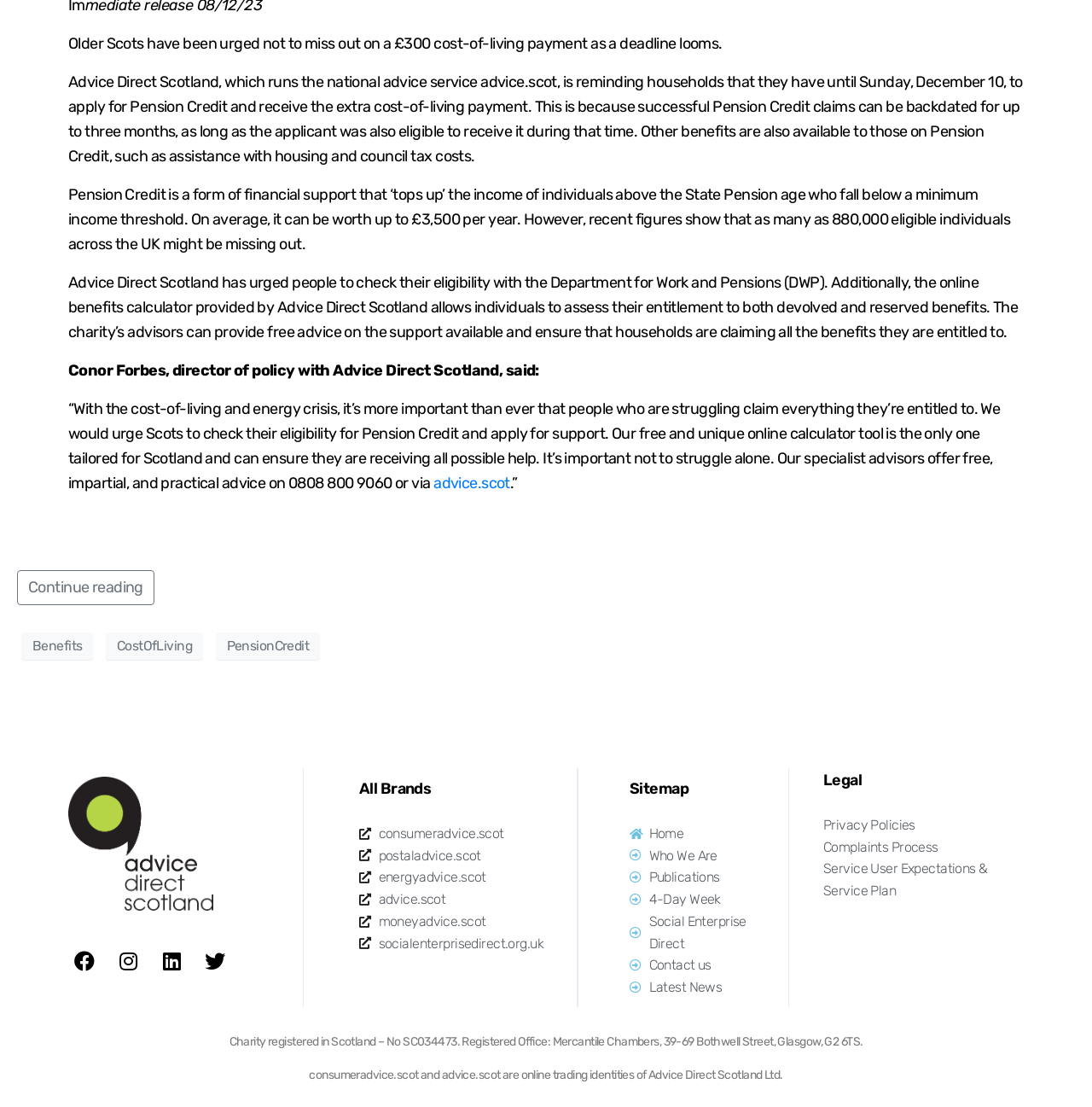Using the image as a reference, answer the following question in as much detail as possible:
What is the deadline to apply for Pension Credit?

According to the text, Advice Direct Scotland is reminding households that they have until Sunday, December 10, to apply for Pension Credit and receive the extra cost-of-living payment.